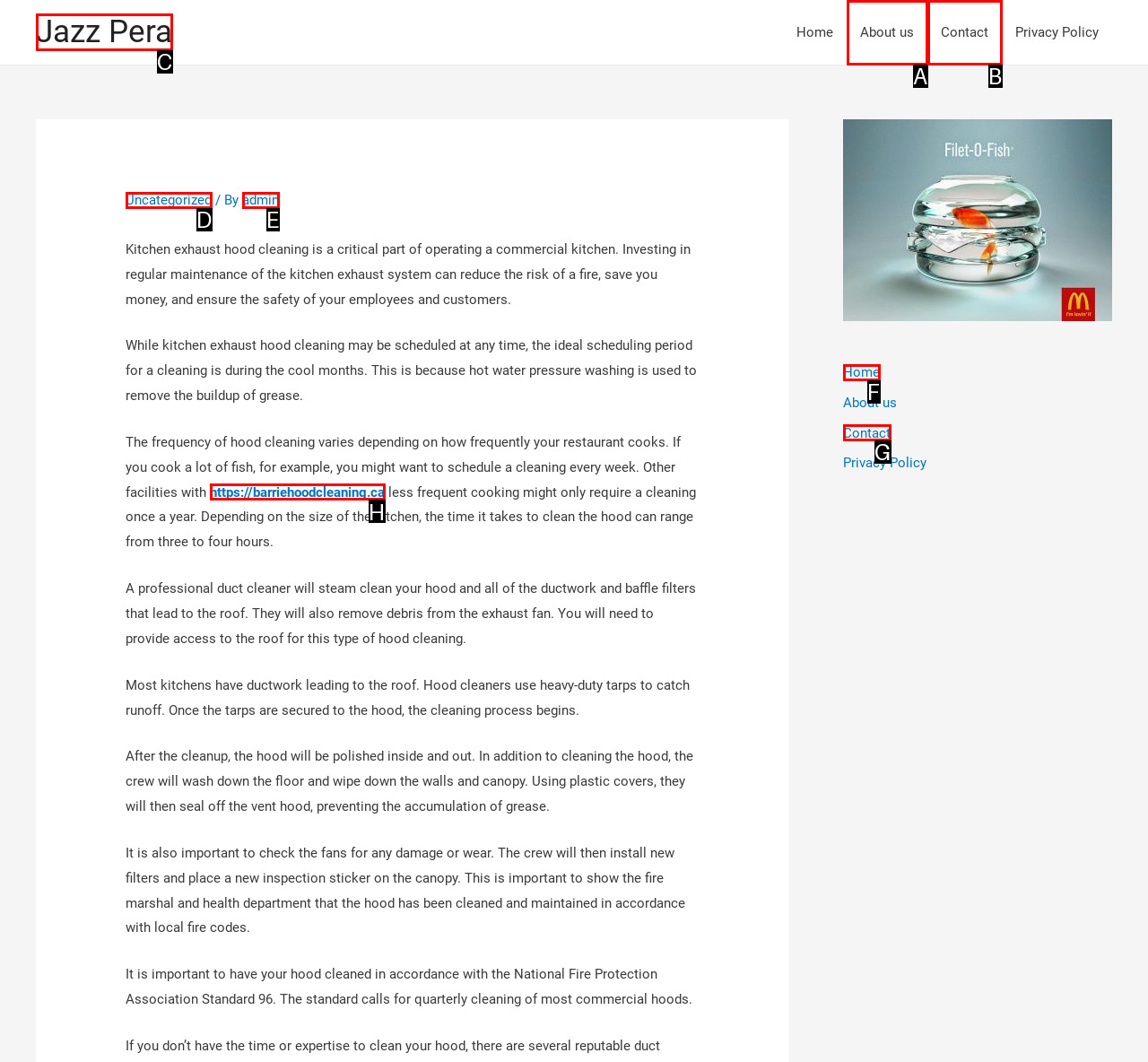Select the appropriate bounding box to fulfill the task: Click on Home Respond with the corresponding letter from the choices provided.

None